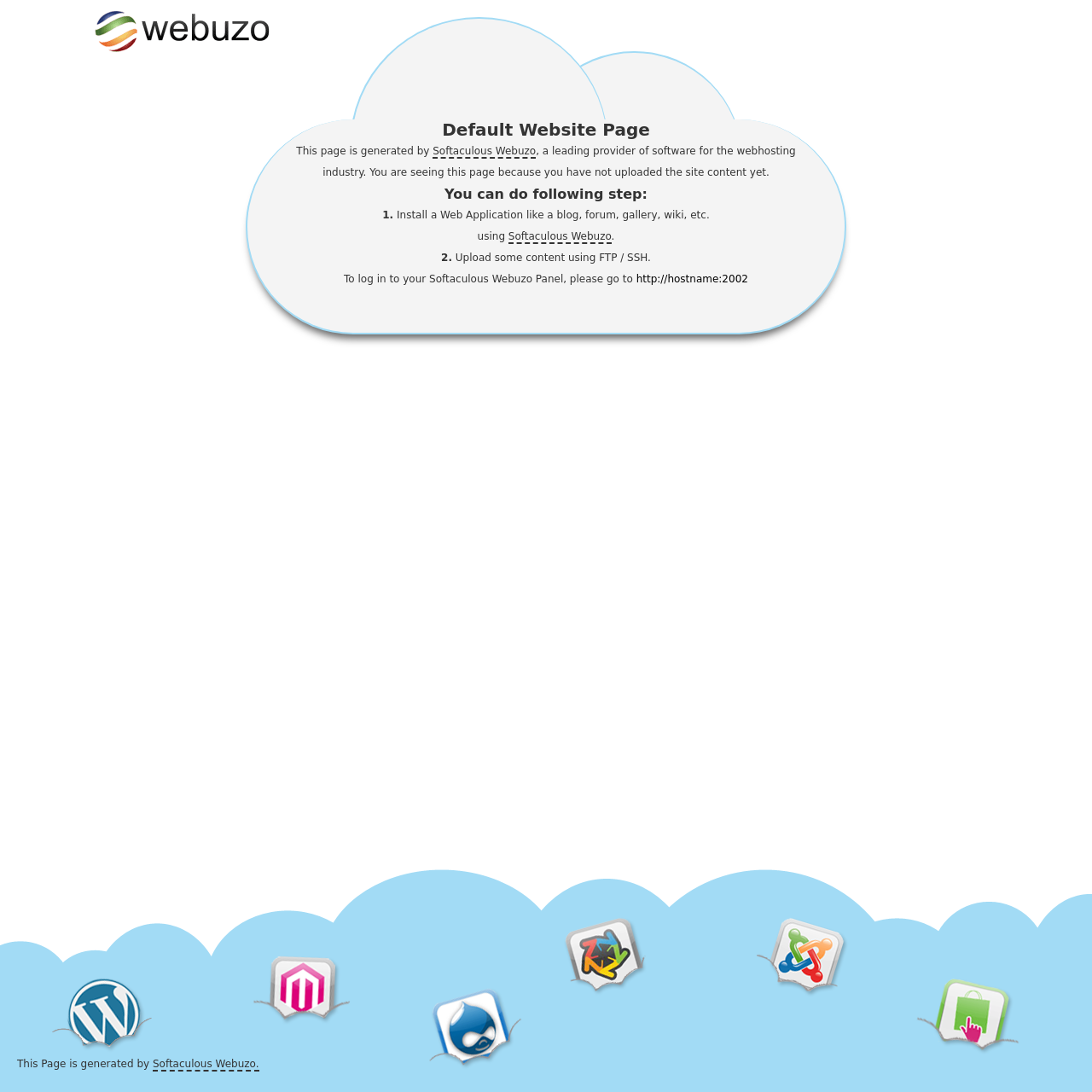Using the information shown in the image, answer the question with as much detail as possible: What is the URL to log in to the Softaculous Webuzo Panel?

The answer can be found in the StaticText element with the text 'http://hostname:2002' which is located below the text 'To log in to your Softaculous Webuzo Panel, please go to'.